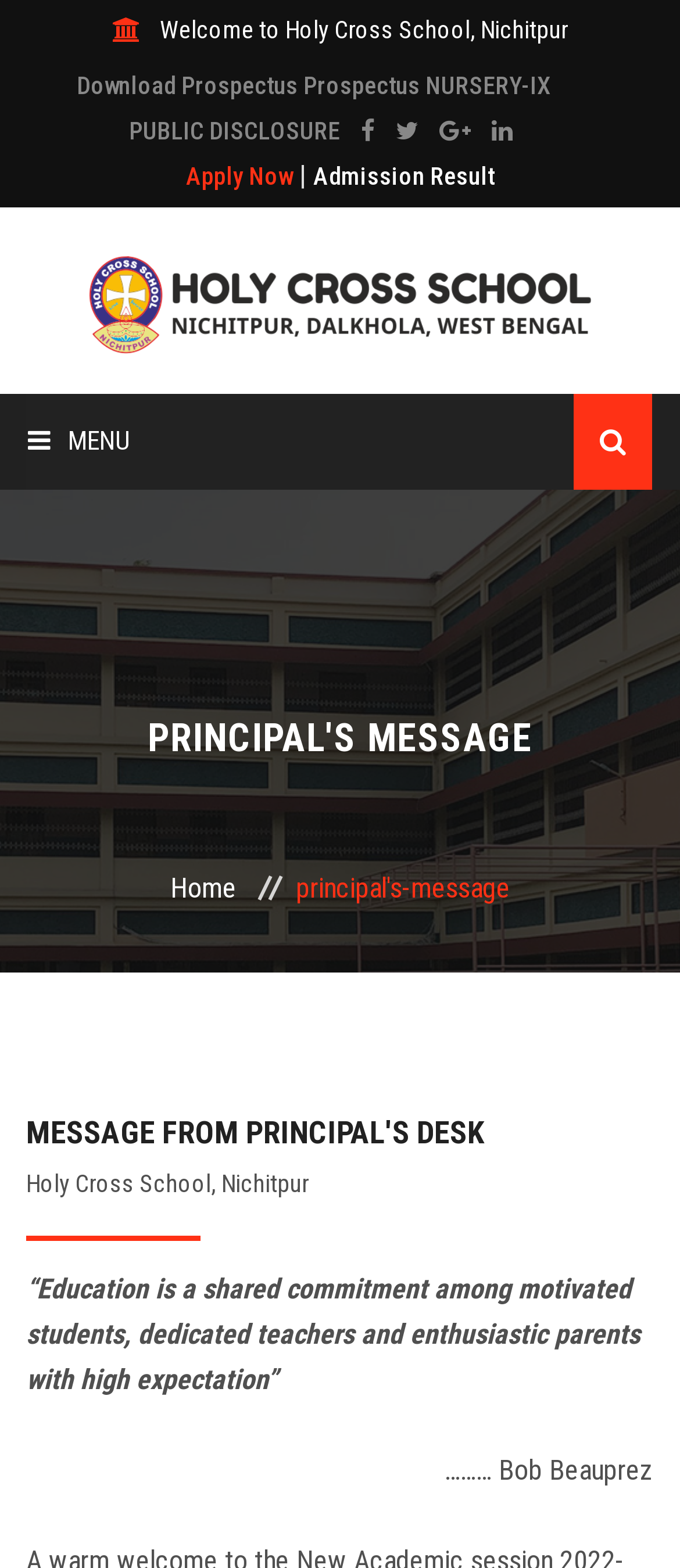What type of institution is this? Based on the image, give a response in one word or a short phrase.

School